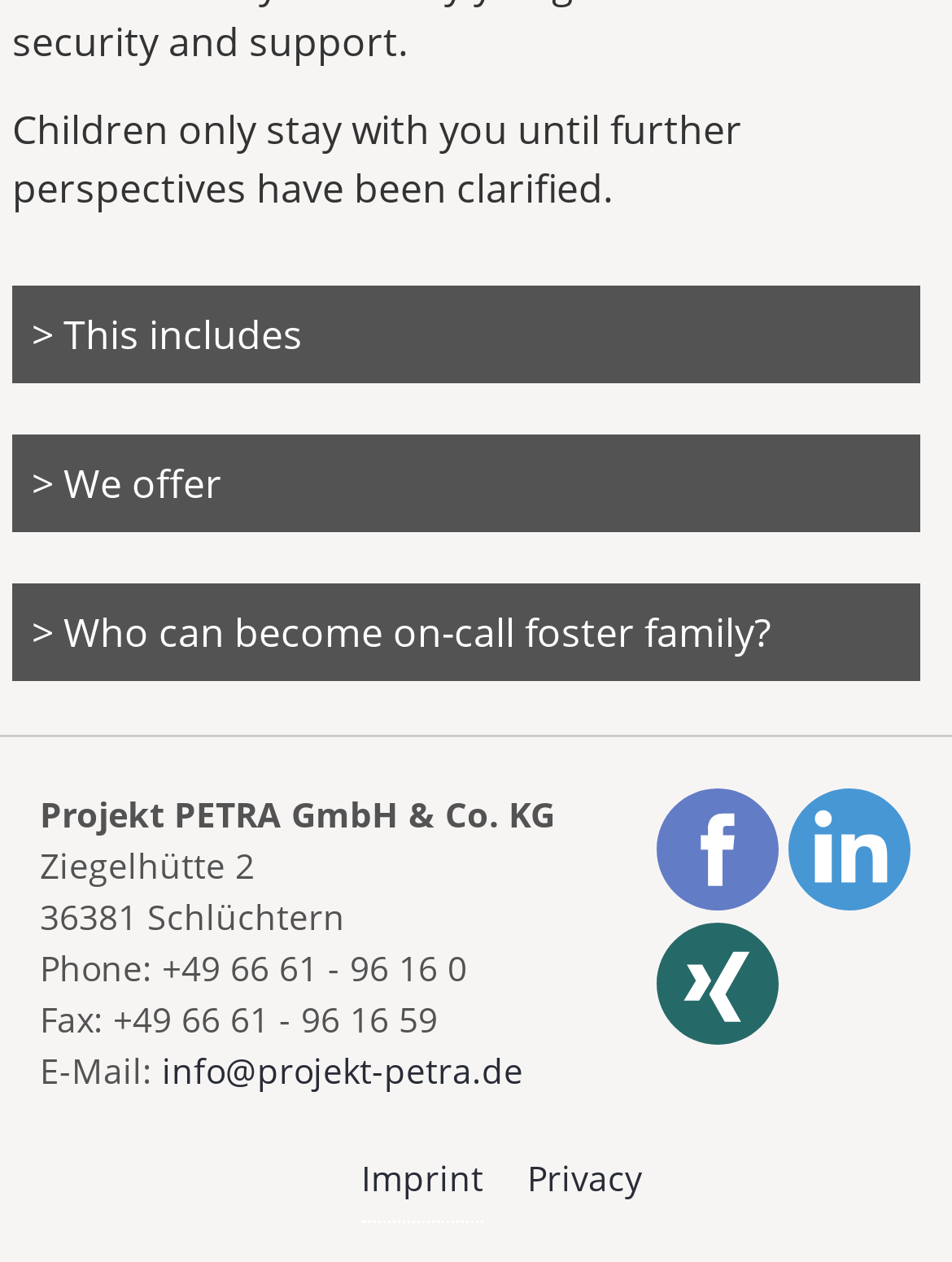Pinpoint the bounding box coordinates of the clickable element to carry out the following instruction: "Go to the Imprint page."

[0.379, 0.899, 0.508, 0.968]